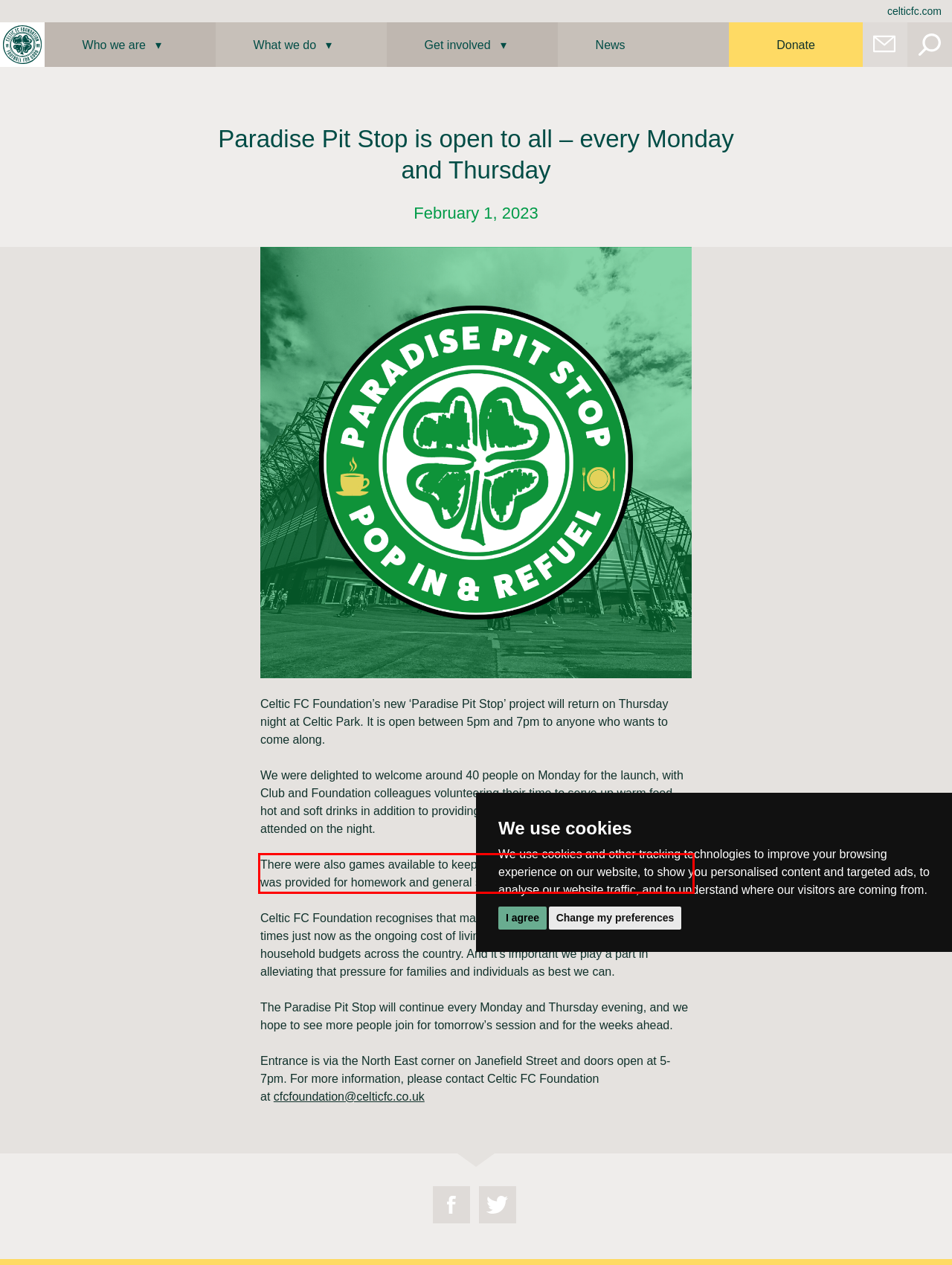You have a screenshot of a webpage with a red bounding box. Use OCR to generate the text contained within this red rectangle.

There were also games available to keep children entertained, and a quiet space was provided for homework and general studies.